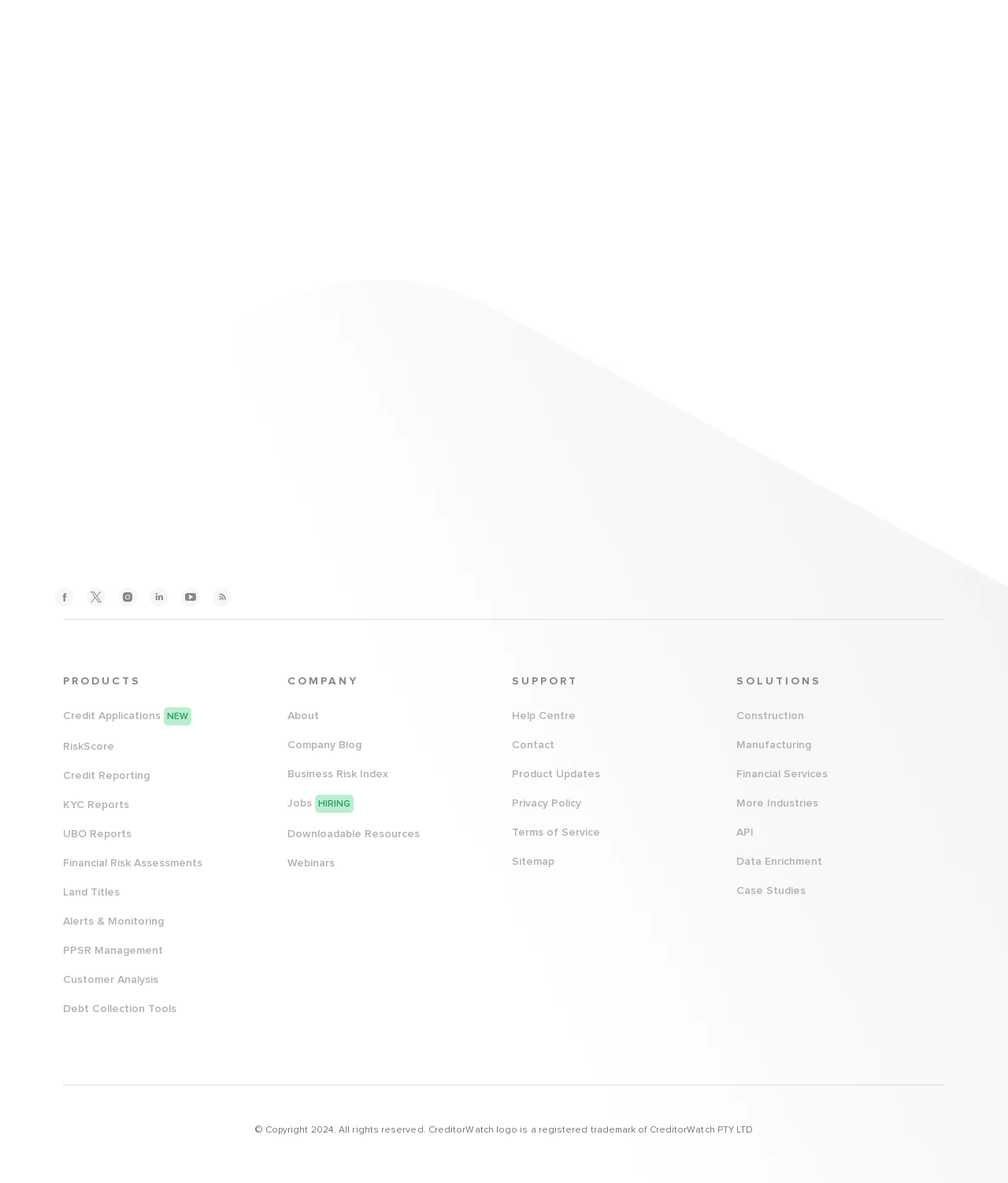What is the copyright year mentioned on the webpage?
Respond to the question with a single word or phrase according to the image.

2024